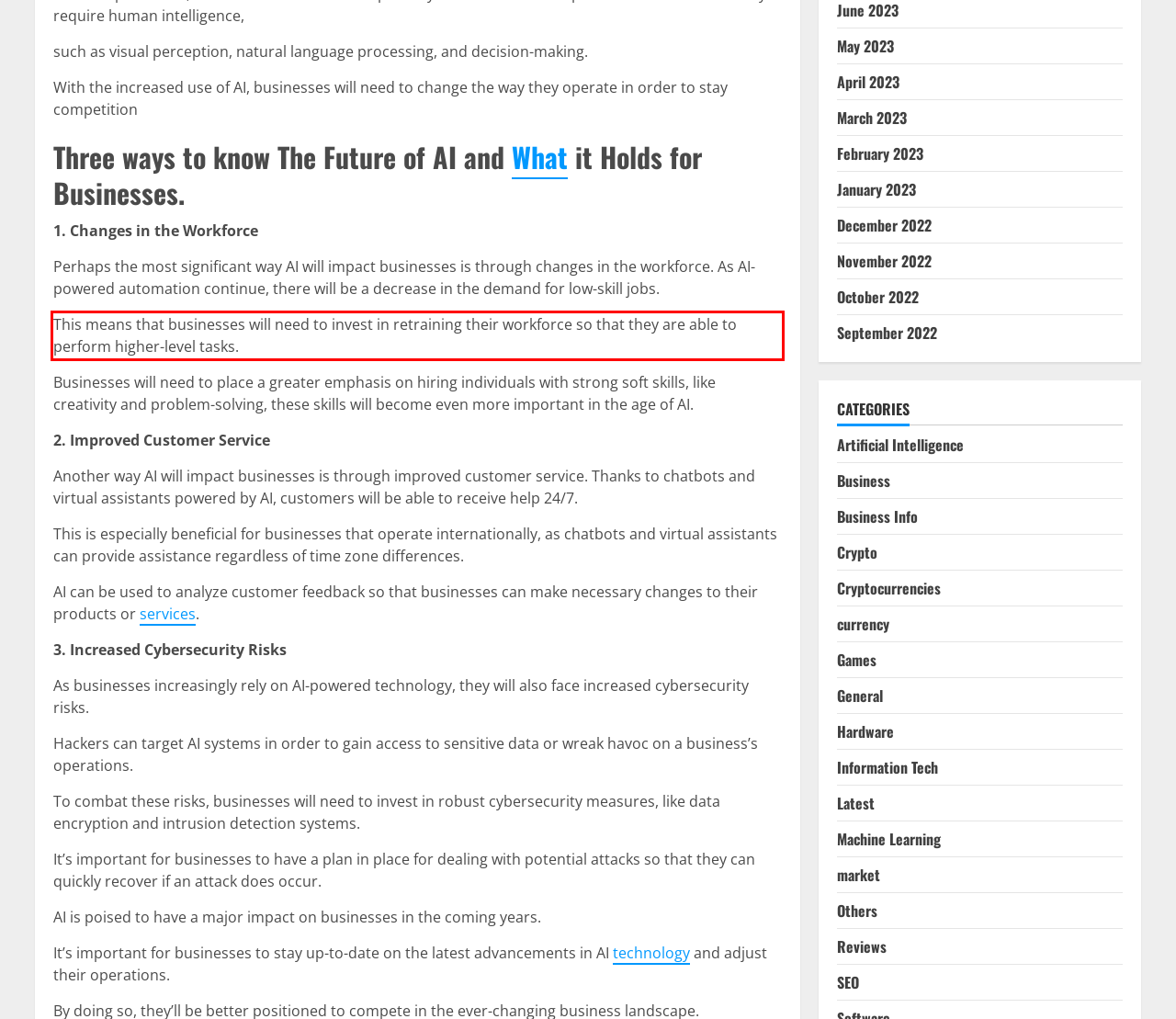Given a webpage screenshot, identify the text inside the red bounding box using OCR and extract it.

This means that businesses will need to invest in retraining their workforce so that they are able to perform higher-level tasks.